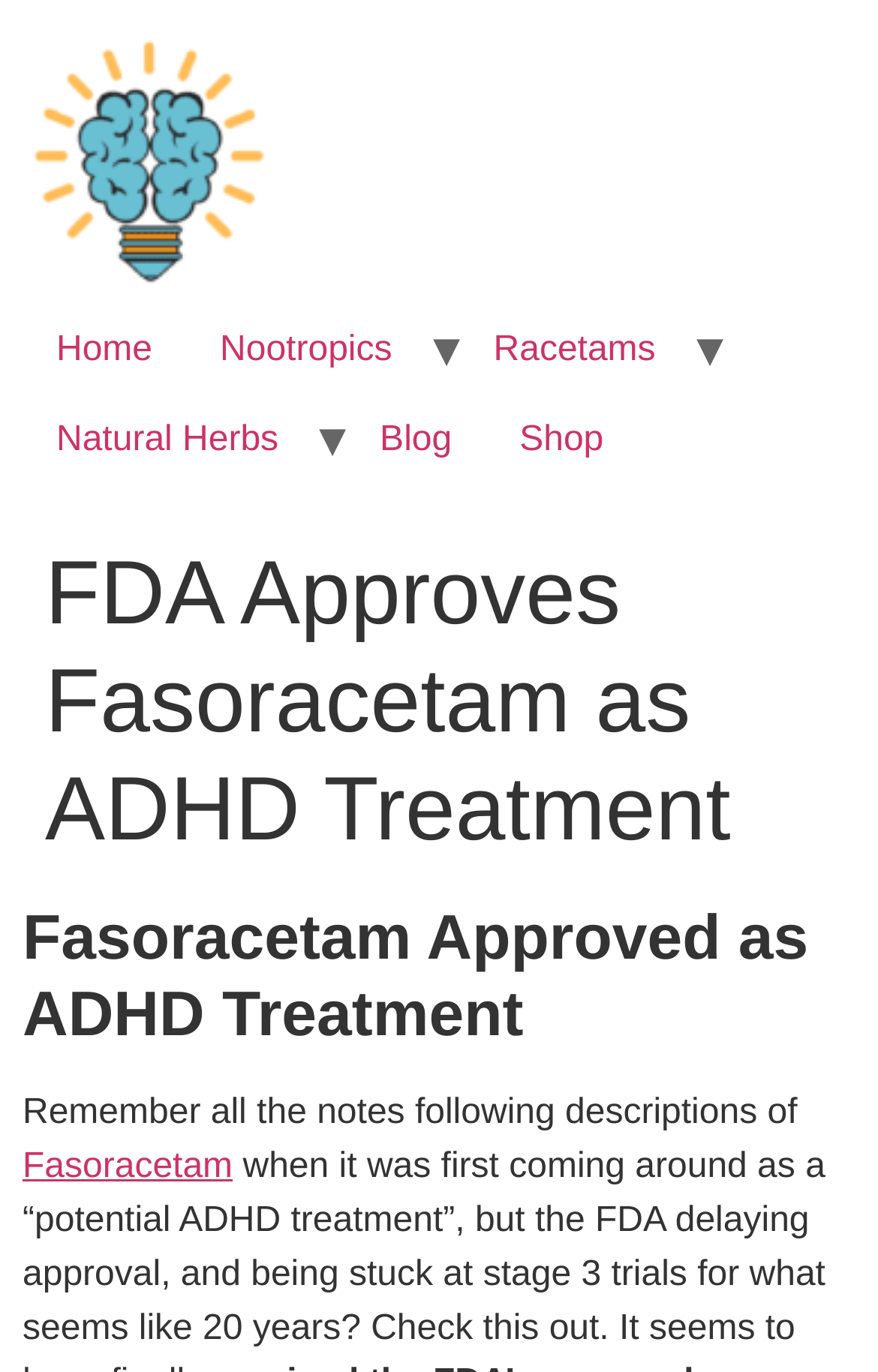Given the element description alt="Logo", predict the bounding box coordinates for the UI element in the webpage screenshot. The format should be (top-left x, top-left y, bottom-right x, bottom-right y), and the values should be between 0 and 1.

None